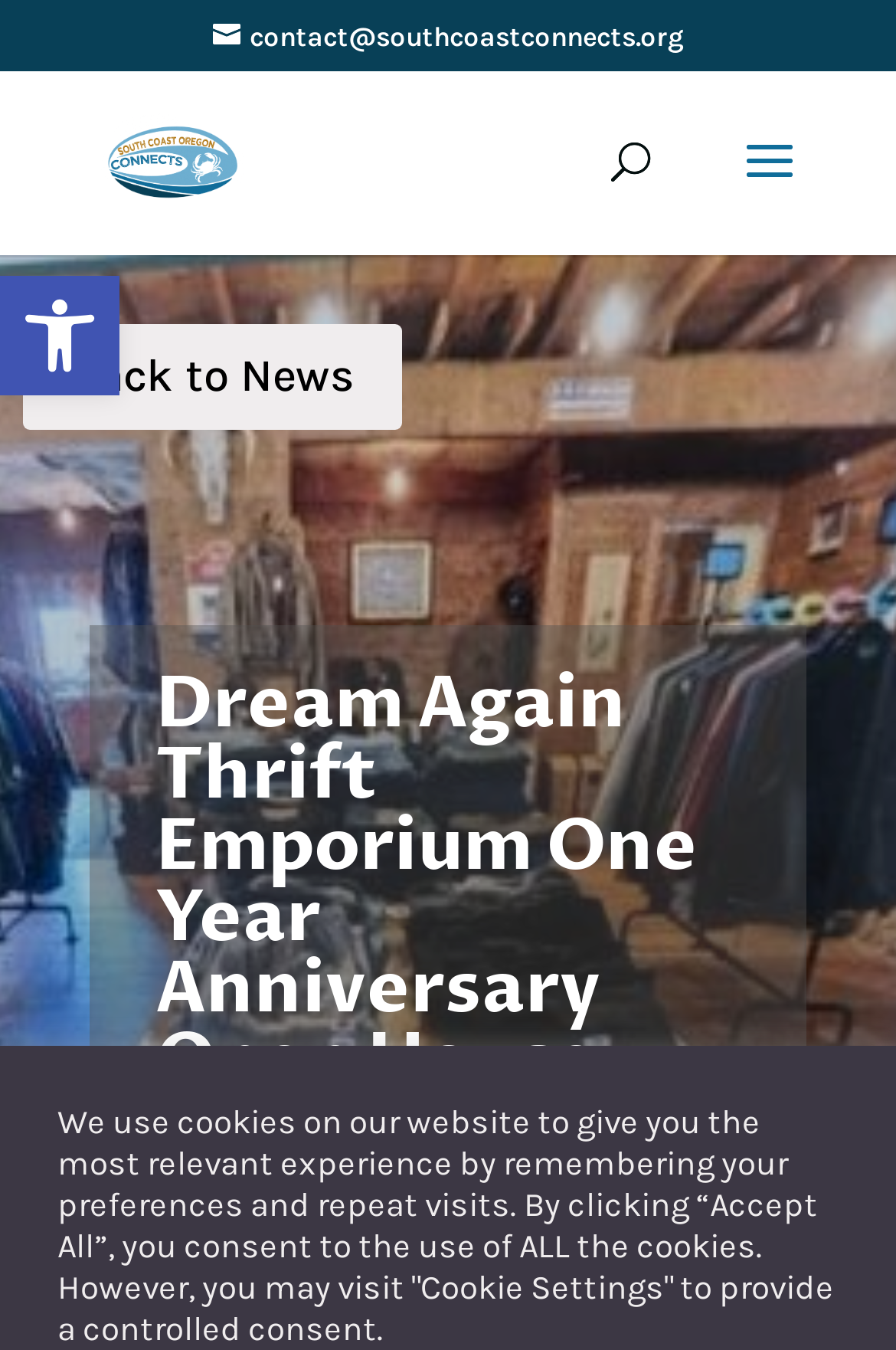Use a single word or phrase to answer the question: Who wrote the press release?

swilliams